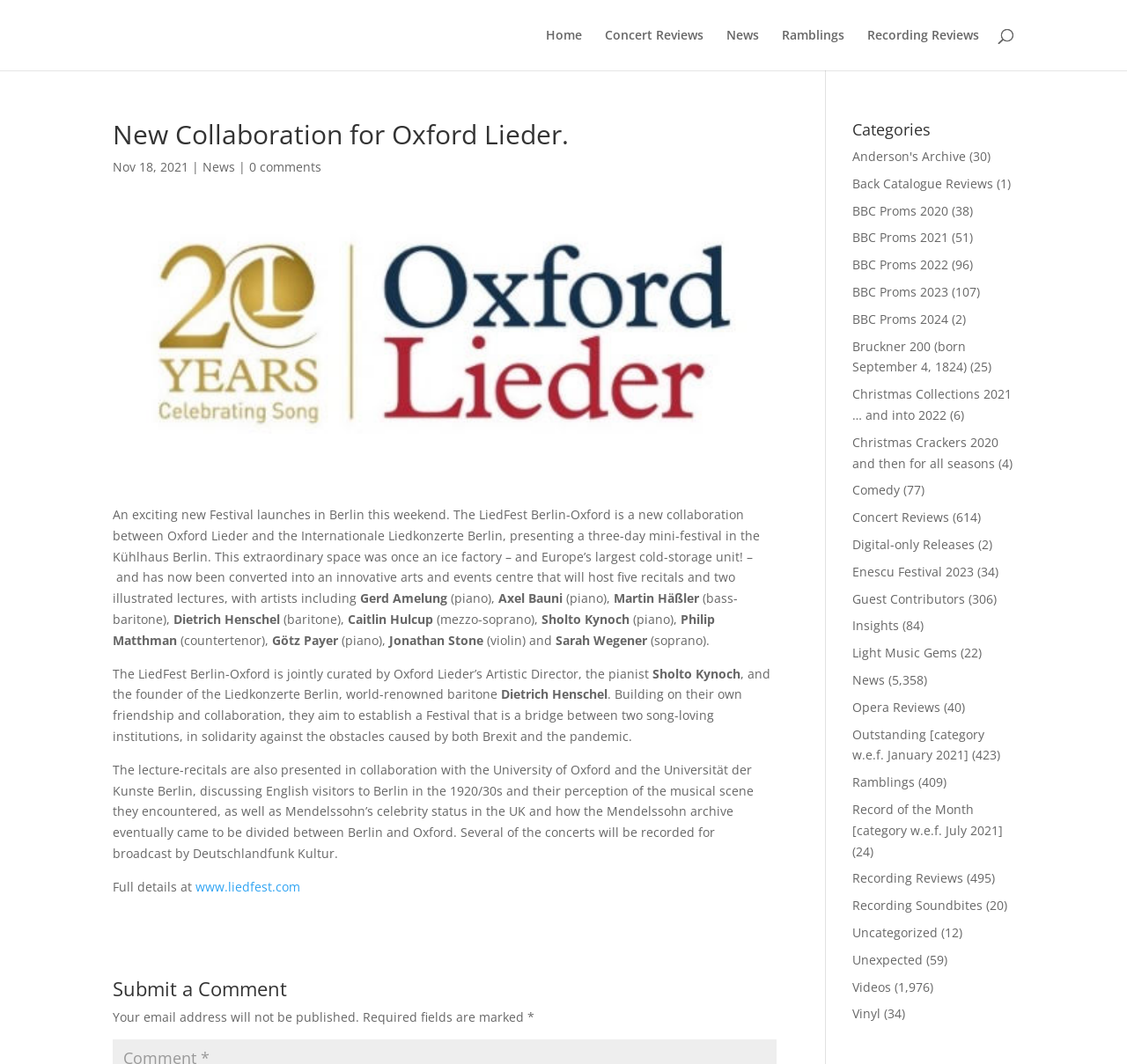Determine the bounding box for the UI element described here: "Anderson's Archive".

[0.756, 0.139, 0.857, 0.155]